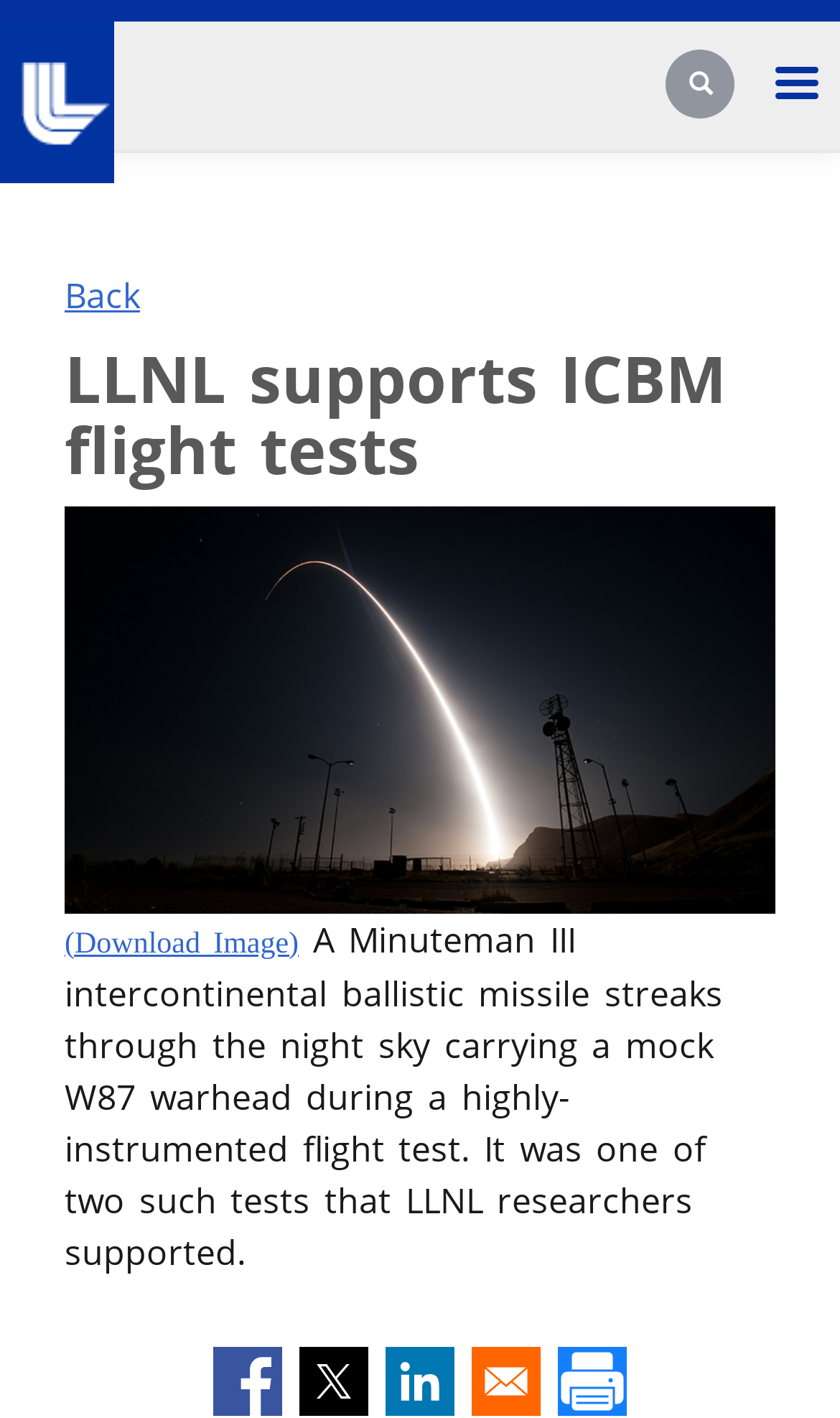Please find the bounding box coordinates of the element that needs to be clicked to perform the following instruction: "Search for something". The bounding box coordinates should be four float numbers between 0 and 1, represented as [left, top, right, bottom].

[0.793, 0.035, 0.88, 0.087]